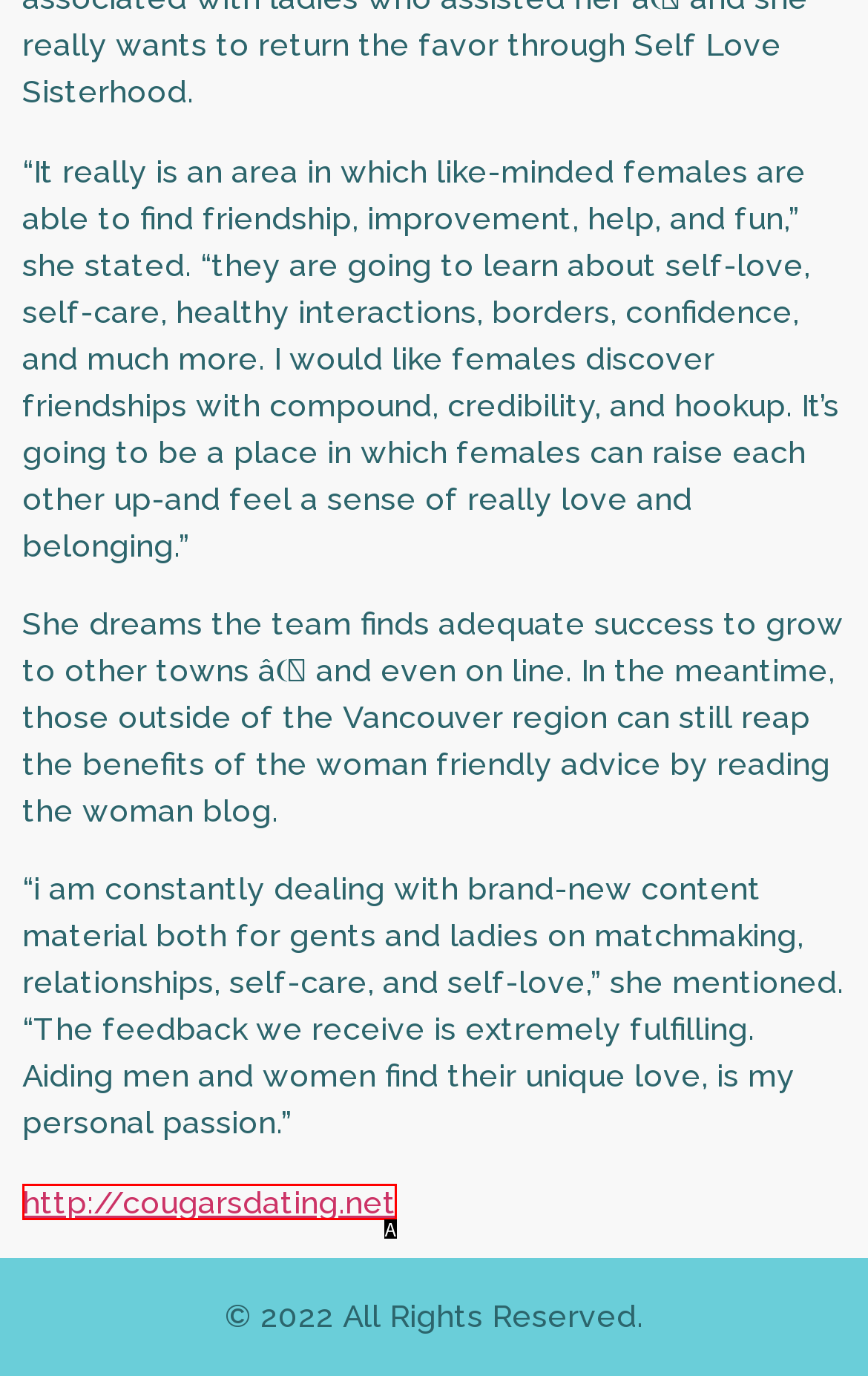Determine which HTML element best suits the description: http://cougarsdating.net. Reply with the letter of the matching option.

A